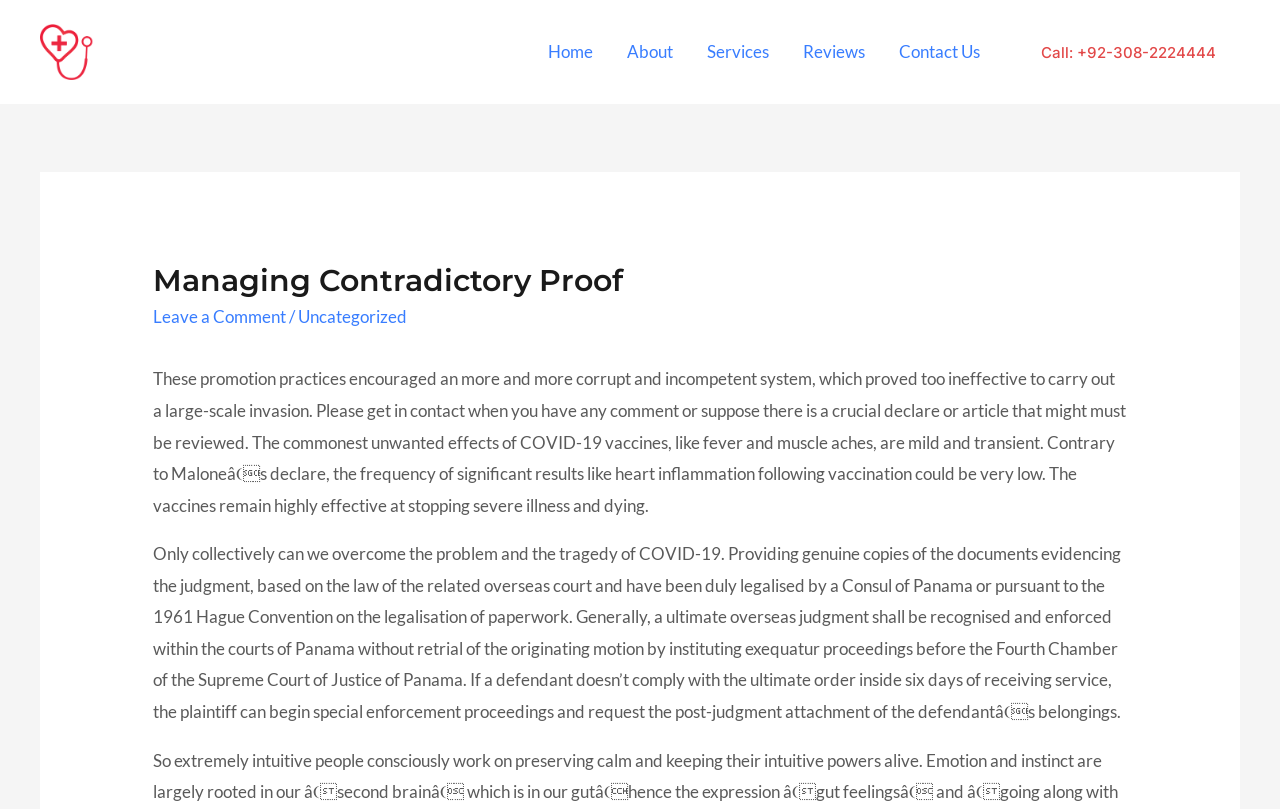Based on the element description PCRM, identify the bounding box coordinates for the UI element. The coordinates should be in the format (top-left x, top-left y, bottom-right x, bottom-right y) and within the 0 to 1 range.

None